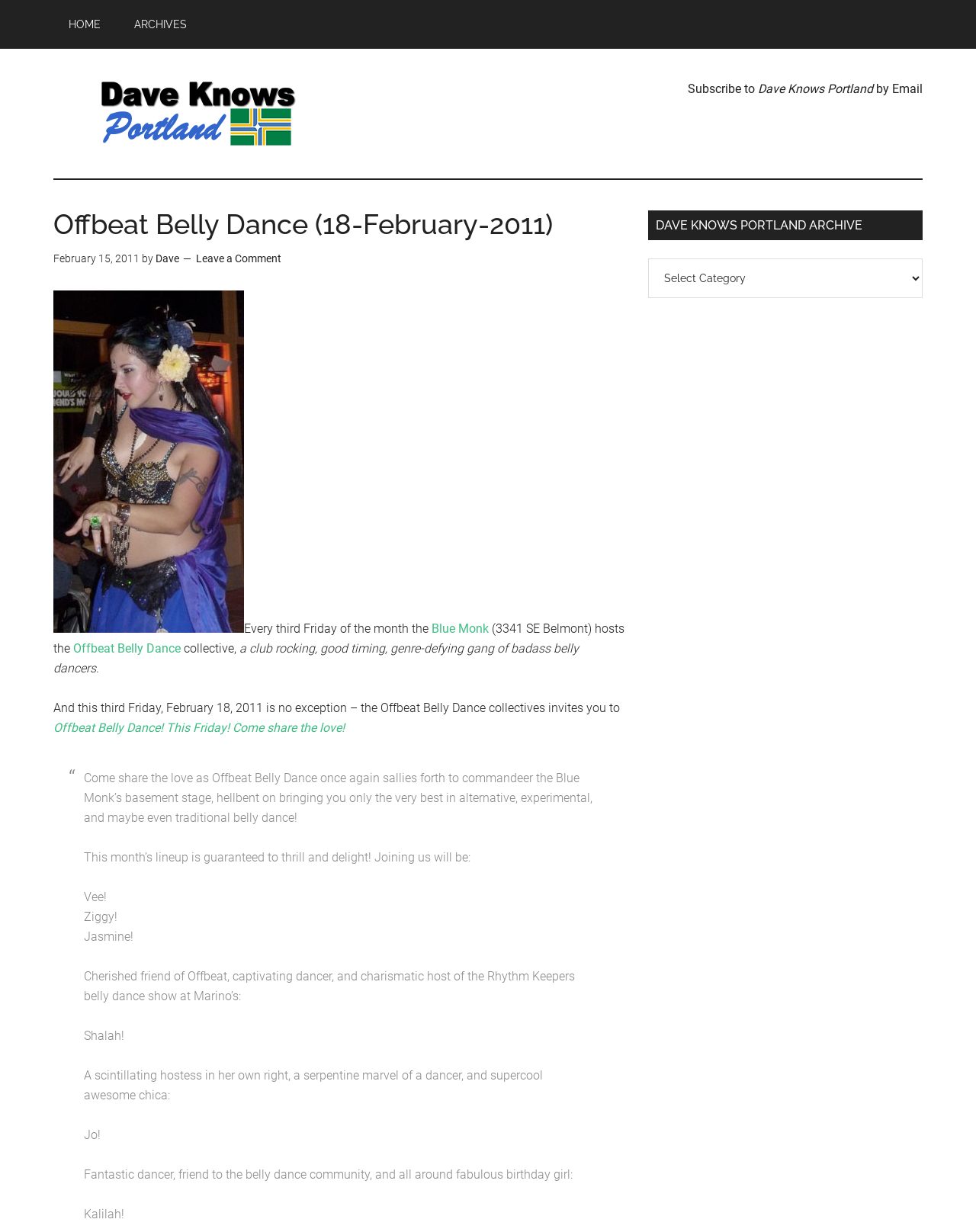Please identify the bounding box coordinates of the clickable area that will allow you to execute the instruction: "Subscribe to Dave Knows Portland by Email".

[0.705, 0.066, 0.945, 0.078]